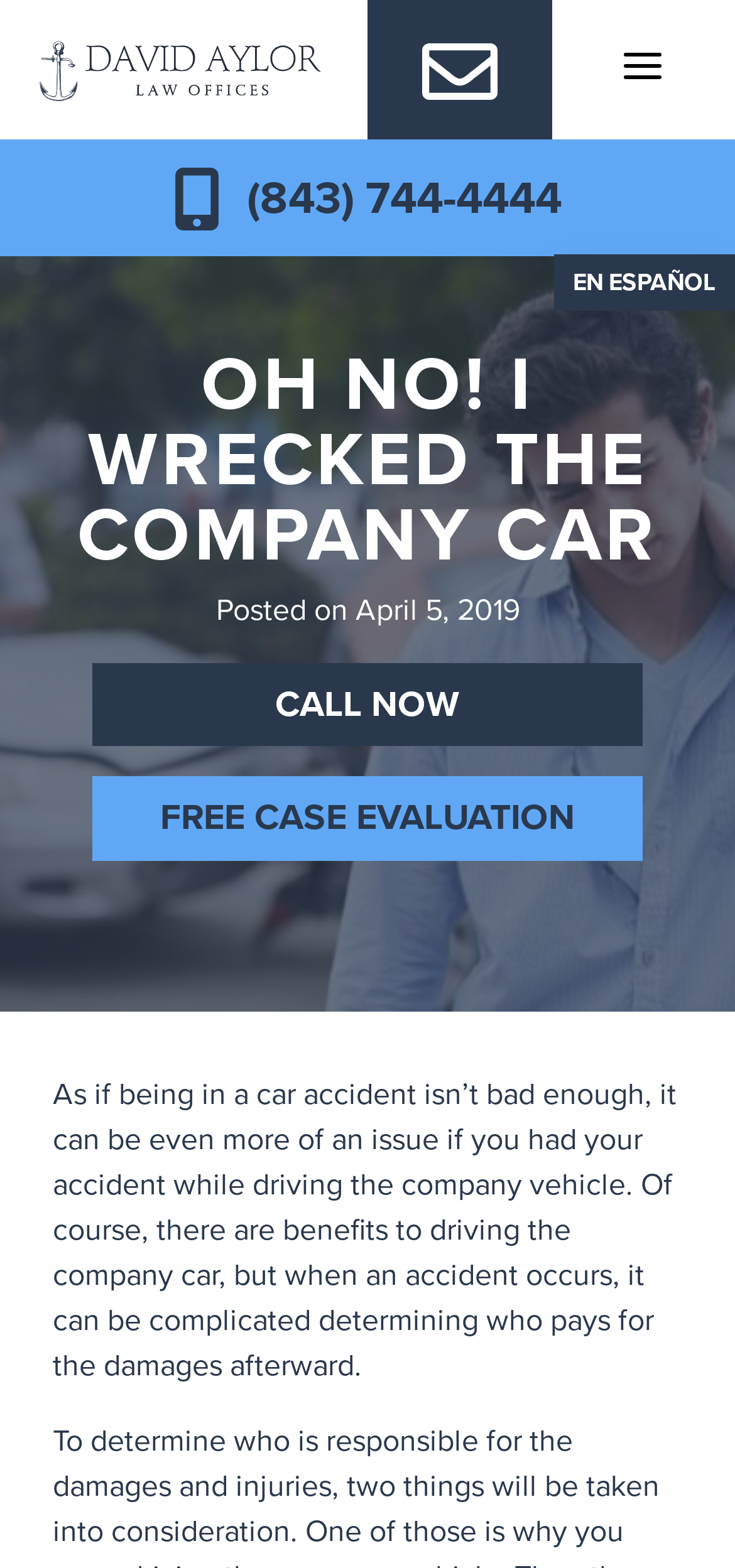Please extract the title of the webpage.

OH NO! I WRECKED THE COMPANY CAR